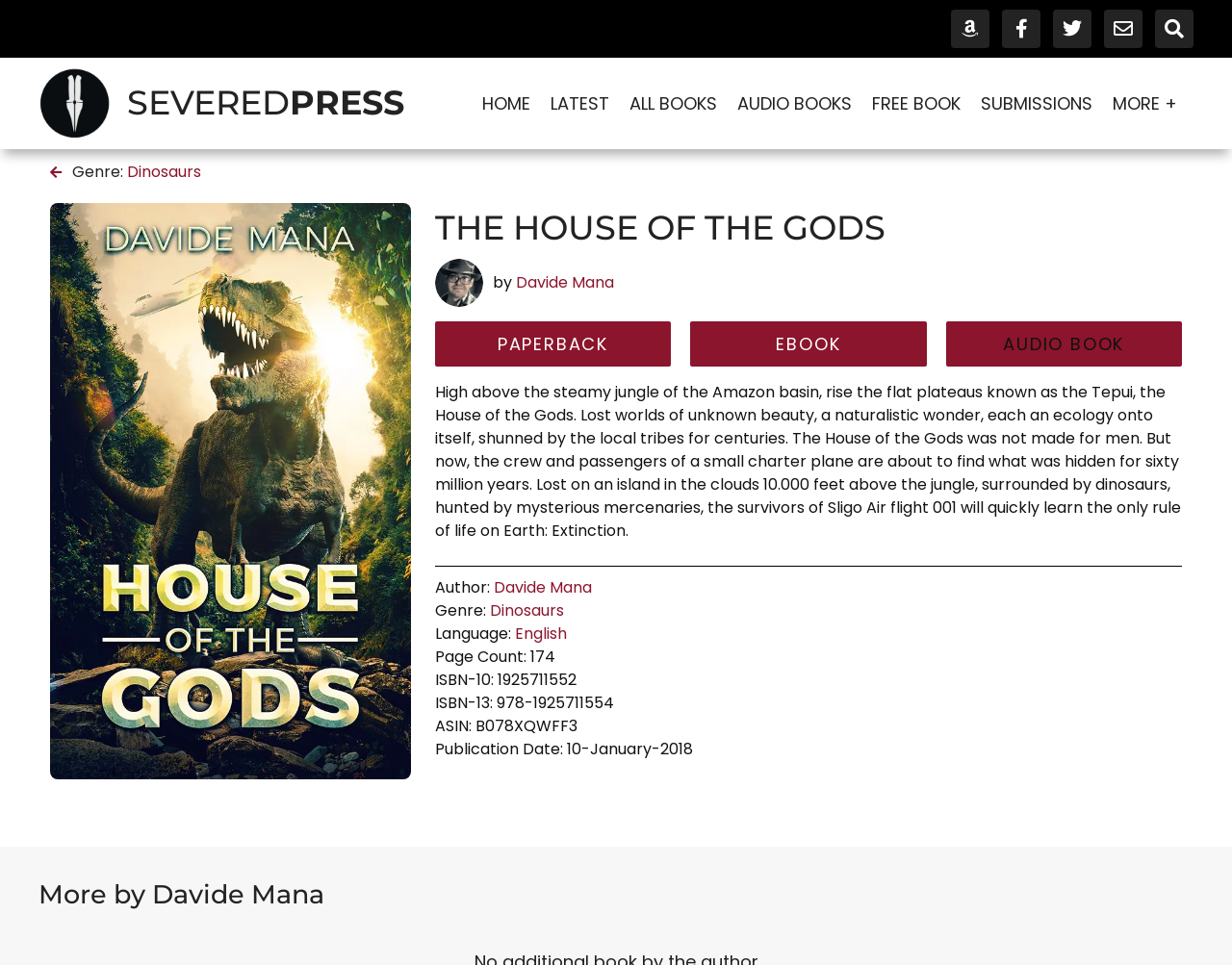What is the author of the book?
Provide an in-depth and detailed explanation in response to the question.

I found the answer by looking at the static text 'Author:' and the link 'Davide Mana' next to it, which suggests that the author of the book is Davide Mana.